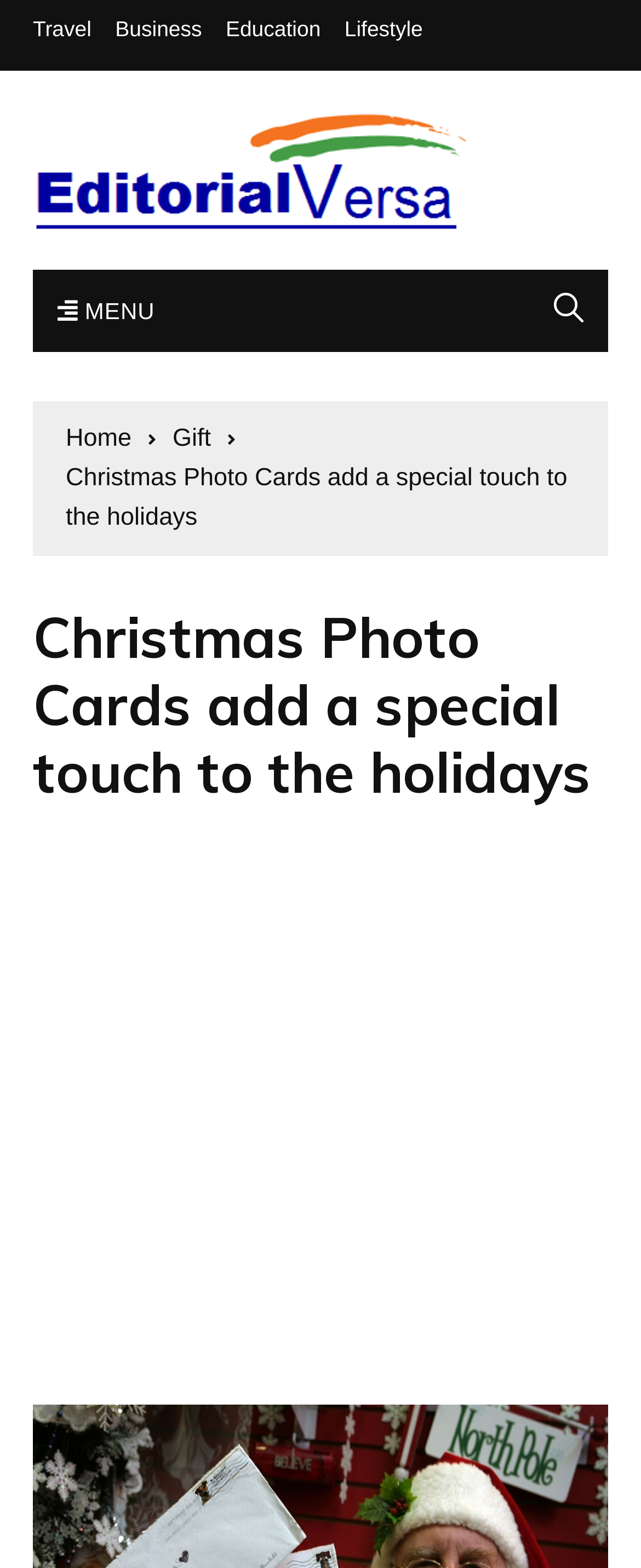Describe all the significant parts and information present on the webpage.

The webpage appears to be a blog post about Christmas photo cards, with a focus on adding a special touch to the holiday season. At the top of the page, there are several links to different categories, including "Travel", "Business", "Education", and "Lifestyle", which are positioned horizontally across the page. Below these links, there is a prominent link to "My Blog" accompanied by an image, which takes up a significant portion of the top section of the page.

To the right of the "My Blog" link, there is a menu icon represented by the text "\uf038 MENU". On the opposite side of the page, there is a social media icon represented by the text "\uf4a5". 

Below the top section, there is a navigation bar with breadcrumbs, which includes links to "Home", "Gift", and the current page, "Christmas Photo Cards add a special touch to the holidays". The title of the blog post, "Christmas Photo Cards add a special touch to the holidays", is displayed prominently below the navigation bar.

The main content of the page is an iframe that takes up most of the page, which appears to be an advertisement.